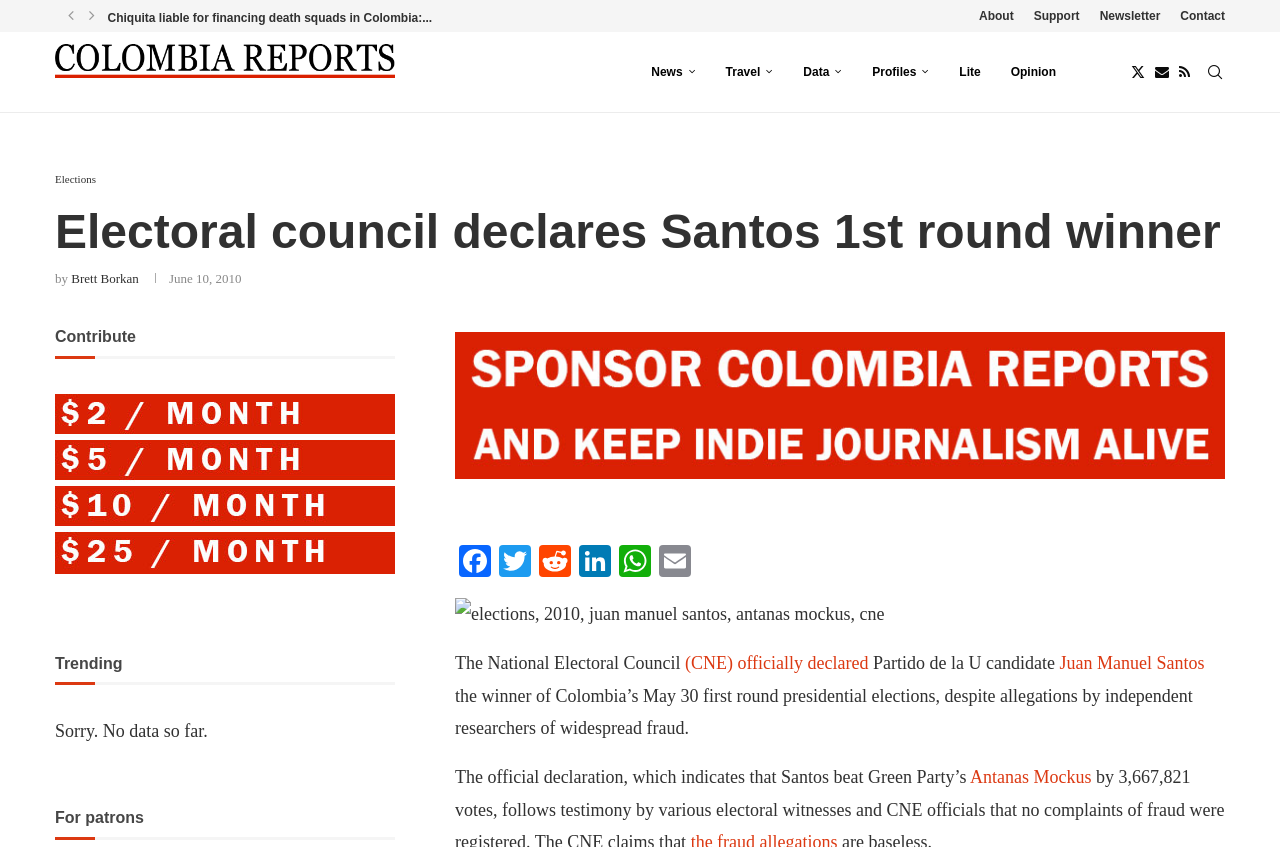Generate a comprehensive description of the webpage content.

This webpage appears to be a news article about the Colombian presidential election. At the top, there are navigation links, including "Previous" and "Next" on the left, and "About", "Support", "Newsletter", and "Contact" on the right. Below these links, there is a table with several sections.

On the left side of the table, there is a column with links to different categories, including "Colombia News", "News", "Travel", "Data", "Profiles", "Lite", and "Opinion". On the right side of the table, there are links to social media platforms, including Twitter, Email, and Rss.

The main article is titled "Electoral council declares Santos 1st round winner" and is written by Brett Borkan. The article is dated June 10, 2010. Below the title, there is a share button with links to Facebook, Twitter, Reddit, LinkedIn, WhatsApp, and Email.

The article itself is divided into several paragraphs, with the first paragraph describing the National Electoral Council's declaration of Juan Manuel Santos as the winner of the presidential election. There is also an image related to the election.

On the right side of the page, there are three sections: "Contribute", "Trending", and "For patrons". The "Contribute" section has a heading and a link, while the "Trending" section has a heading and a message saying "Sorry. No data so far." The "For patrons" section has a heading only.